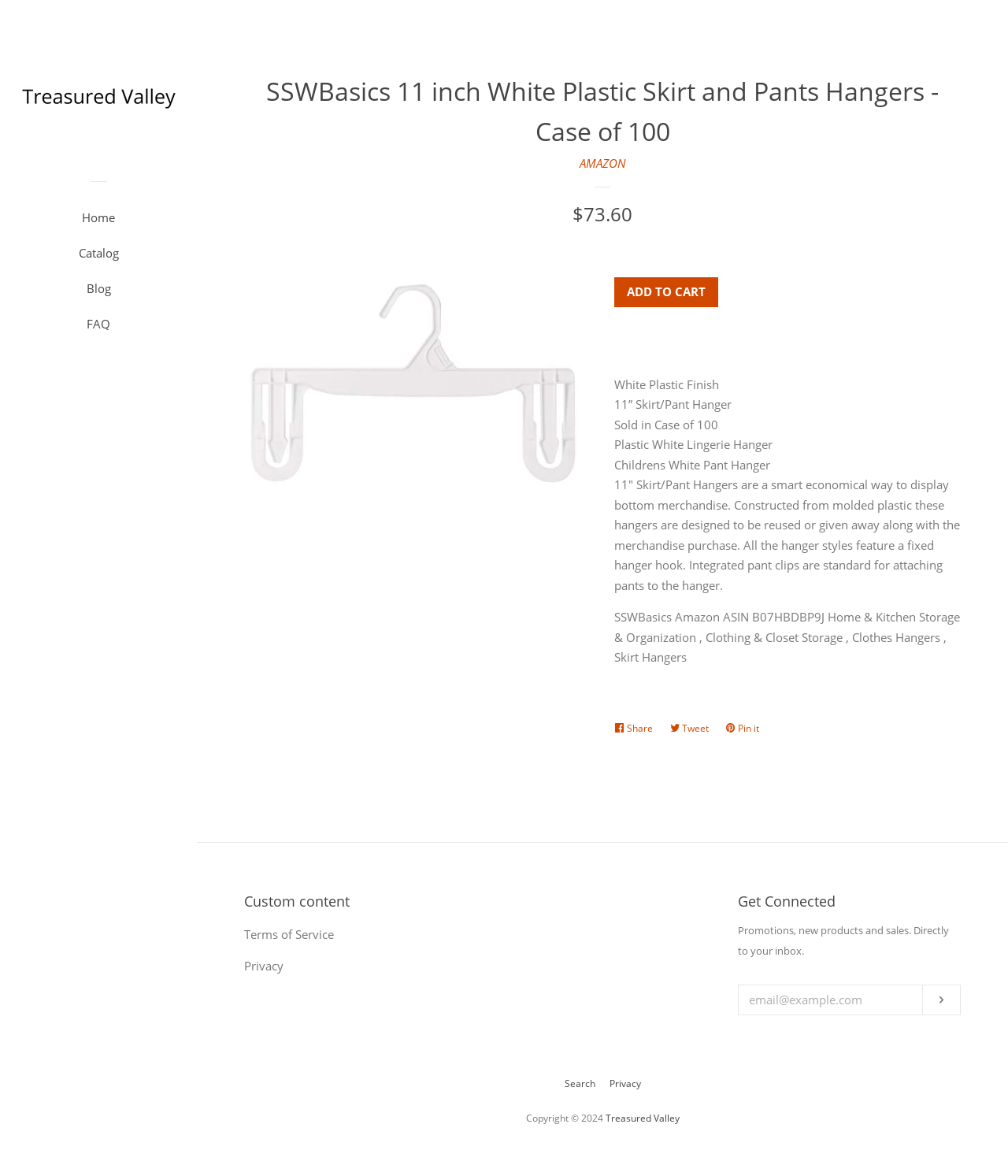Identify the bounding box coordinates of the region that needs to be clicked to carry out this instruction: "Click the 'Search' link at the bottom". Provide these coordinates as four float numbers ranging from 0 to 1, i.e., [left, top, right, bottom].

[0.56, 0.916, 0.59, 0.927]